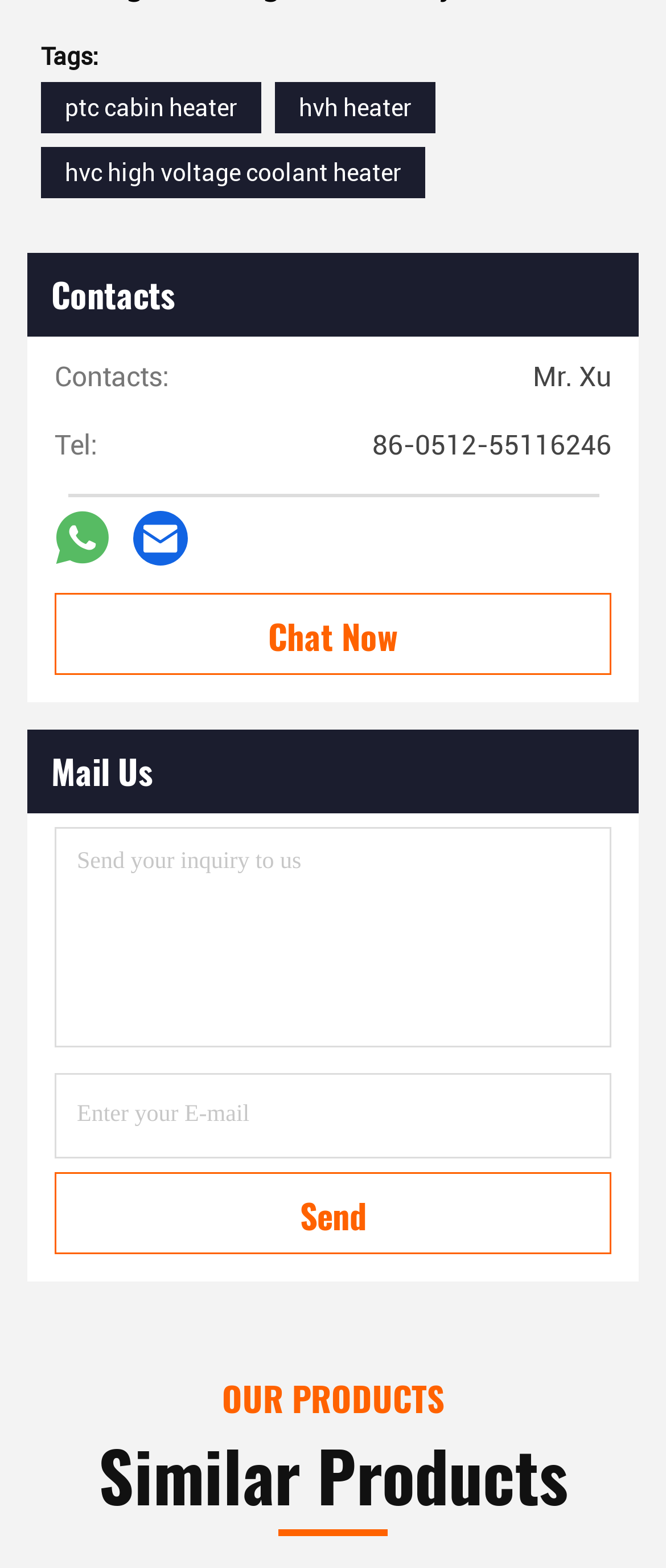How many contact methods are provided?
Answer the question using a single word or phrase, according to the image.

4